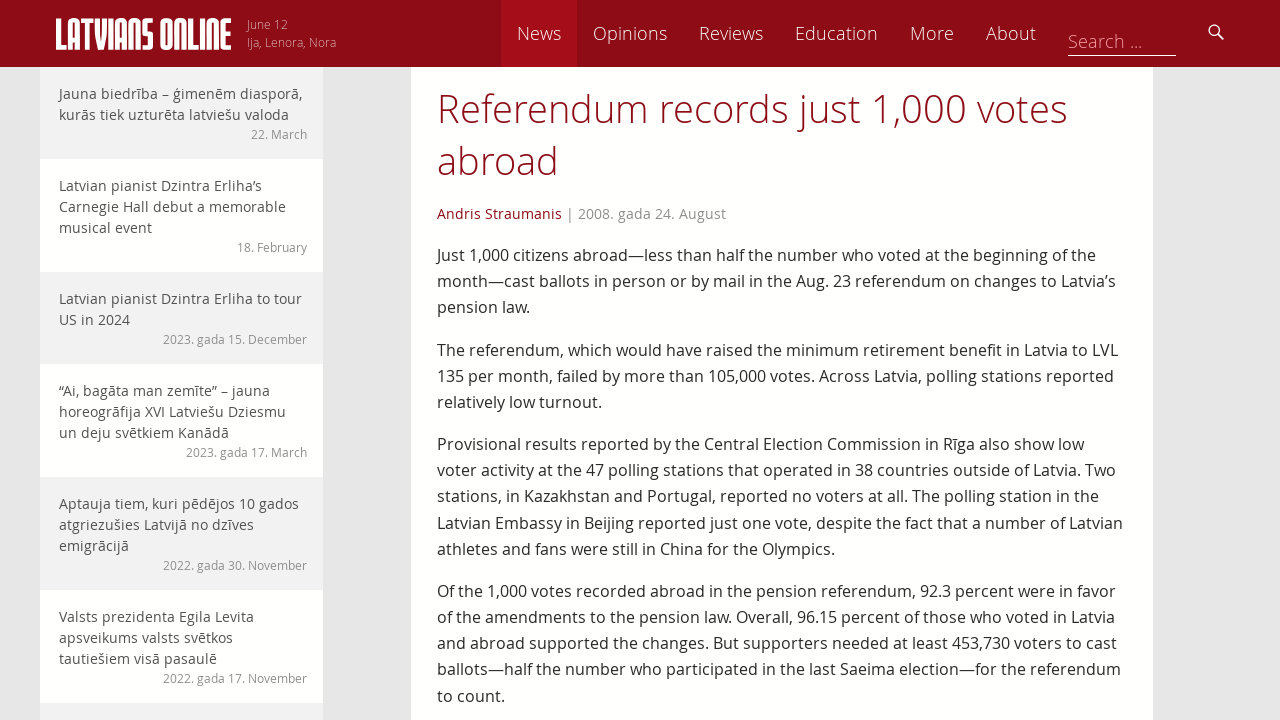Please find the main title text of this webpage.

Latvians Online – Ikkatram latvietim pasaulē.